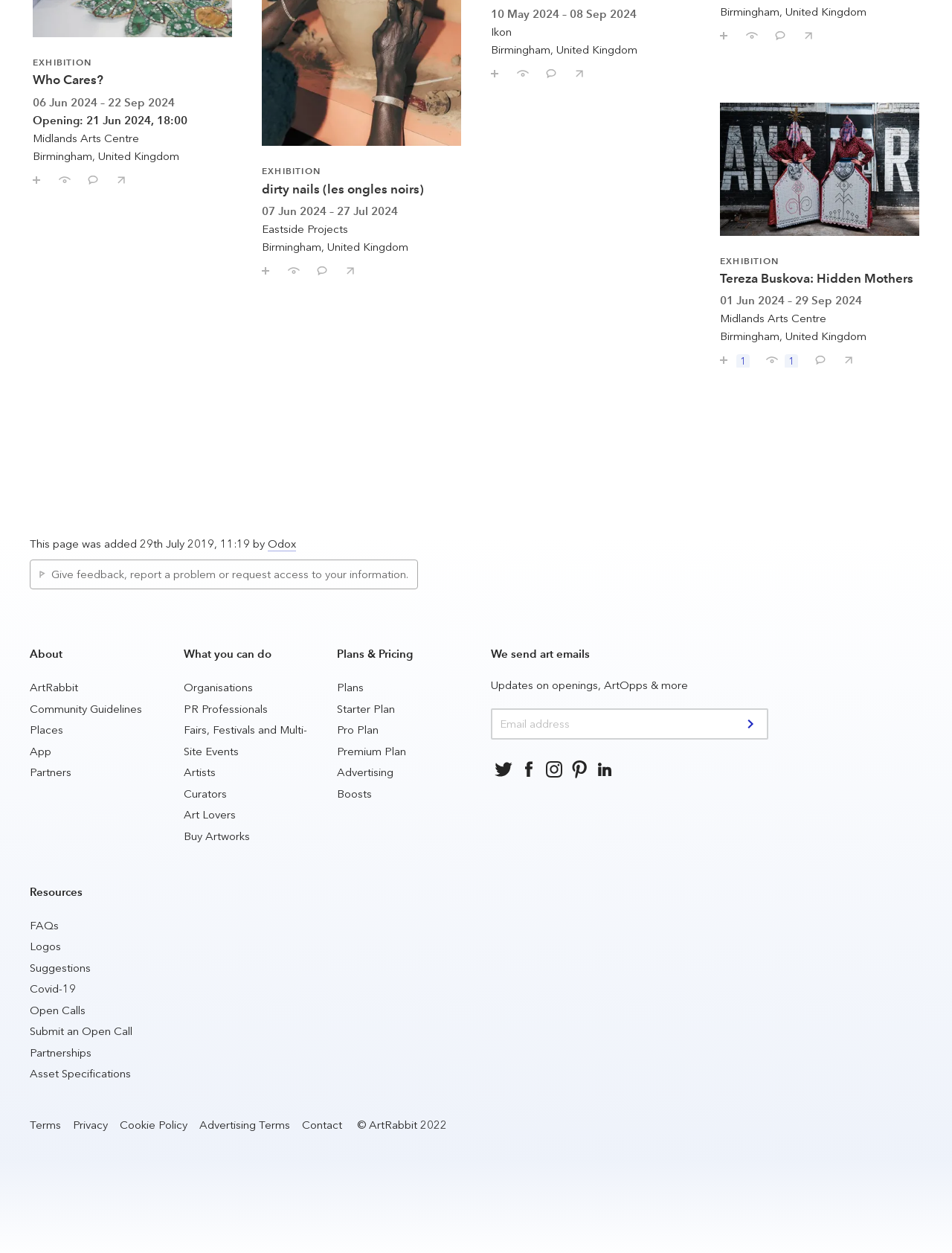What is the purpose of the textbox in the middle?
Examine the screenshot and reply with a single word or phrase.

To receive art emails